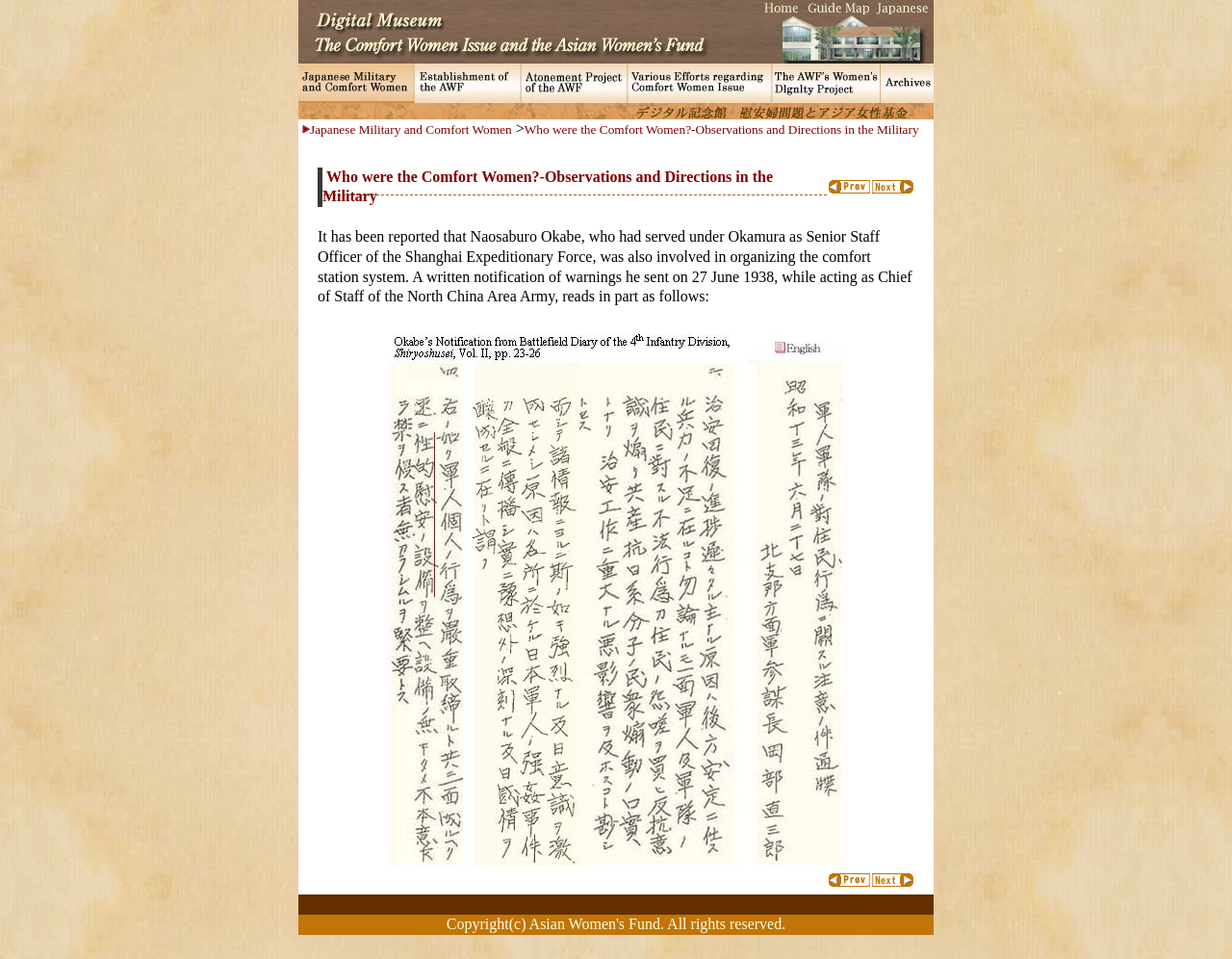Locate the bounding box coordinates of the clickable area needed to fulfill the instruction: "Click the 'Previous' button".

[0.672, 0.189, 0.707, 0.206]